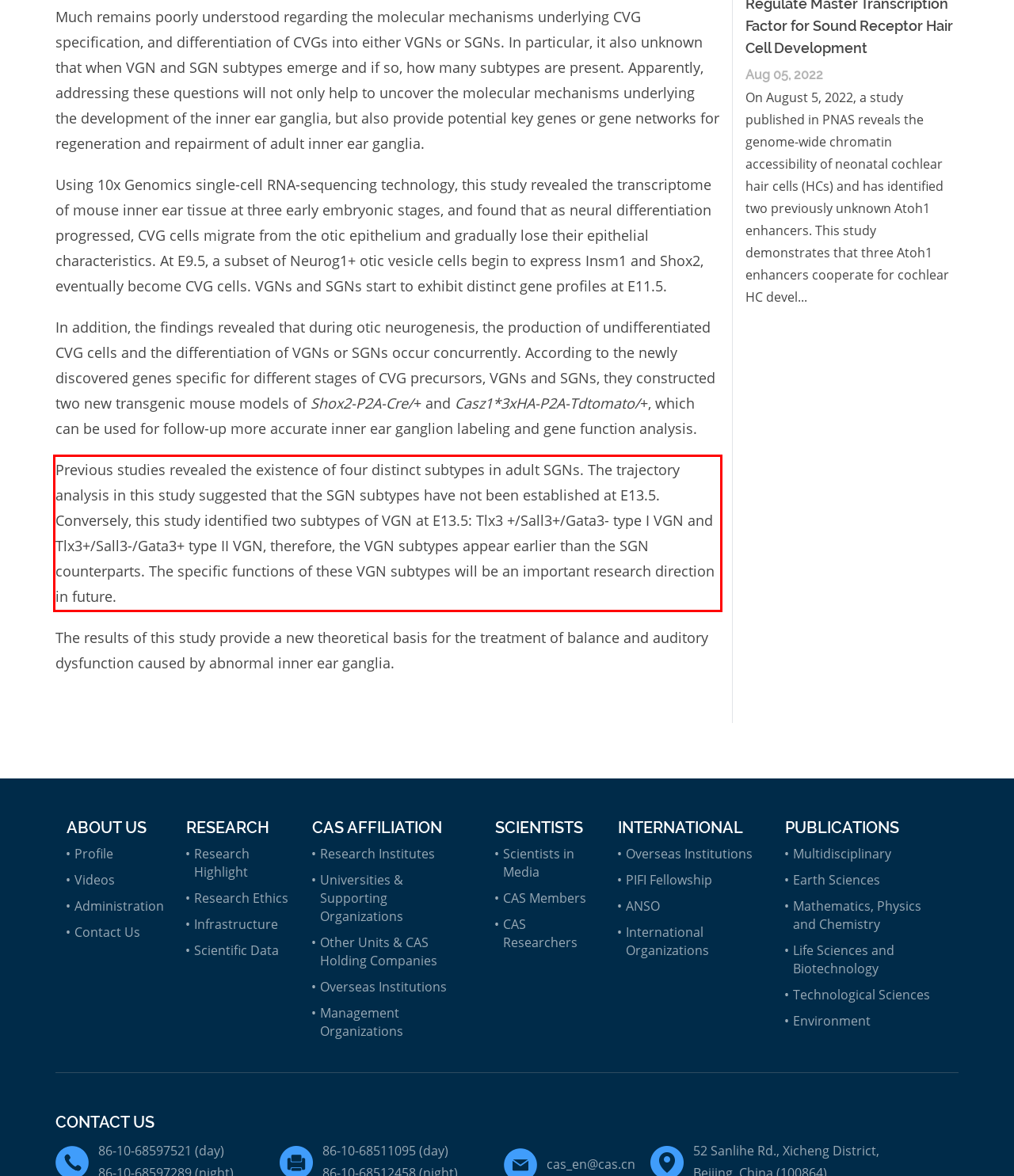The screenshot provided shows a webpage with a red bounding box. Apply OCR to the text within this red bounding box and provide the extracted content.

Previous studies revealed the existence of four distinct subtypes in adult SGNs. The trajectory analysis in this study suggested that the SGN subtypes have not been established at E13.5. Conversely, this study identified two subtypes of VGN at E13.5: Tlx3 +/Sall3+/Gata3- type I VGN and Tlx3+/Sall3-/Gata3+ type II VGN, therefore, the VGN subtypes appear earlier than the SGN counterparts. The specific functions of these VGN subtypes will be an important research direction in future.